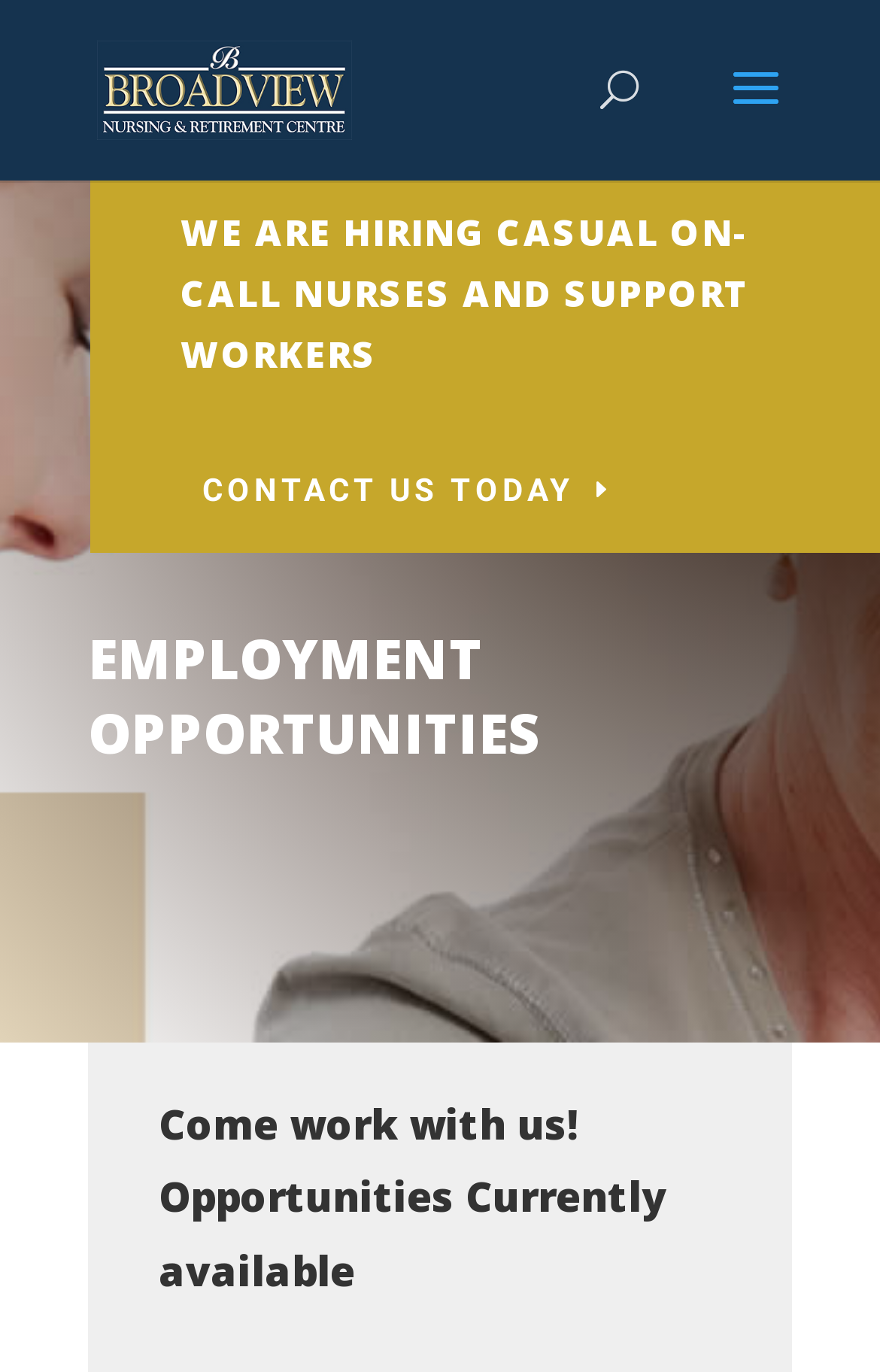Locate the bounding box coordinates of the UI element described by: "Contact Us Today". The bounding box coordinates should consist of four float numbers between 0 and 1, i.e., [left, top, right, bottom].

[0.205, 0.332, 0.725, 0.384]